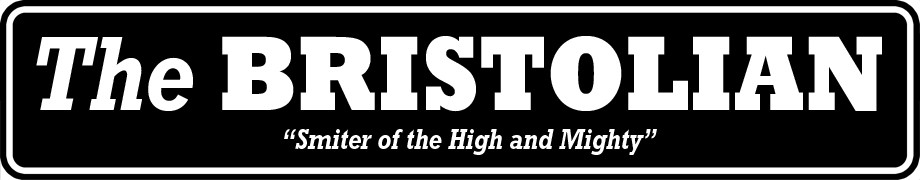Explain the content of the image in detail.

The image features the logo of "The BRISTOLIAN," a publication known for its bold and critical take on local issues. Set against a stark black background, the title "The BRISTOLIAN" is prominently displayed in large, white, capitalized letters, emphasizing its strong presence. Below the main title, the tagline "Smiter of the High and Mighty" is presented in a smaller, yet equally striking font, hinting at the publication's intent to challenge authority and highlight societal injustices. This logo reflects the publication's satirical and unflinching approach to reporting, positioning it as a voice for the community and advocates for change.